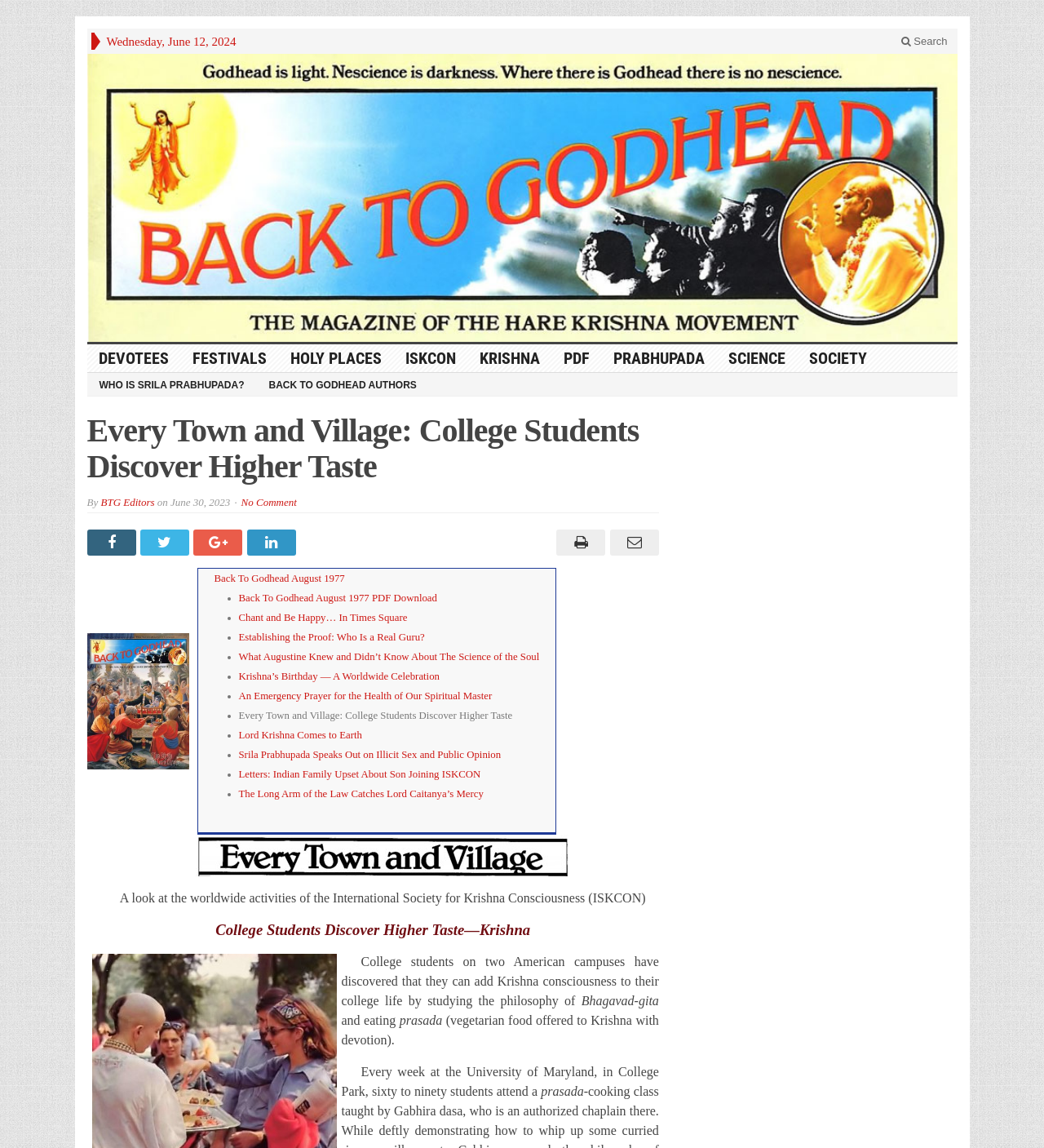Specify the bounding box coordinates for the region that must be clicked to perform the given instruction: "Search on the website".

[0.854, 0.028, 0.917, 0.044]